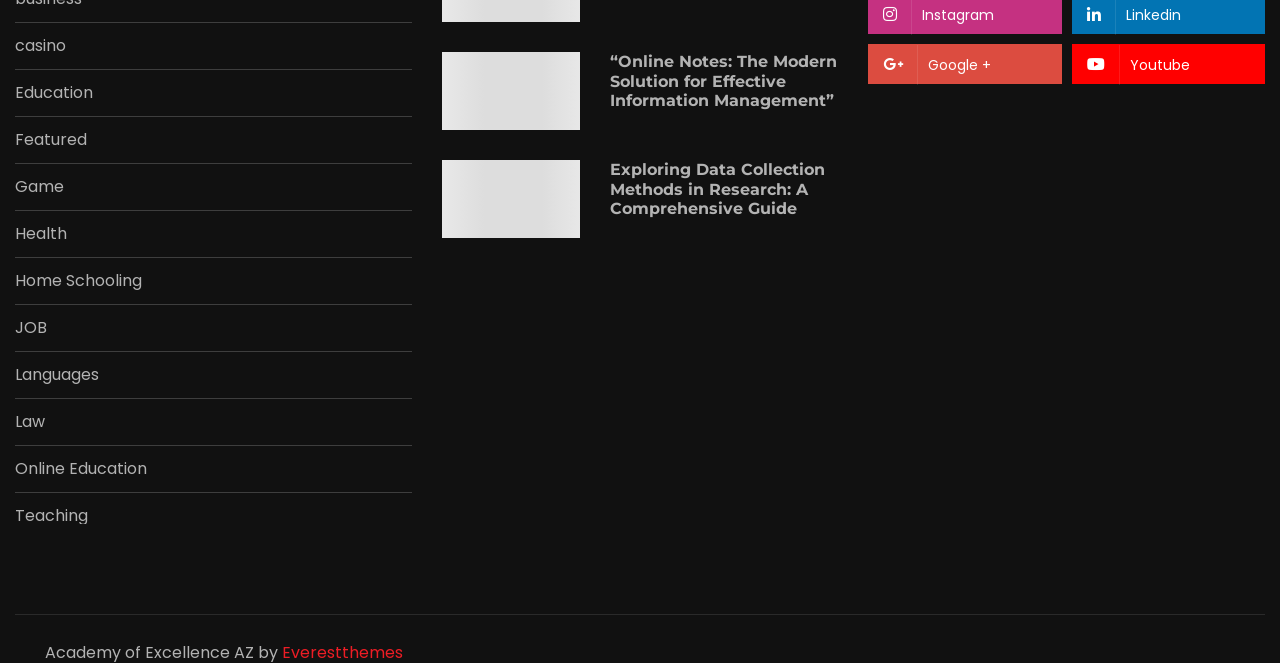Locate the bounding box coordinates of the element that should be clicked to fulfill the instruction: "Visit the 'BLOGGING TIPS' page".

None